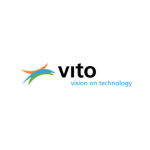Offer a thorough description of the image.

The image showcases the logo of Vito, a prominent organization that focuses on technological innovation and research. The logo features the word "vito" prominently, with a stylized design that includes blue and green graphical elements, reflecting a dynamic and modern aesthetic. Below the main logo, the tagline "vision on technology" emphasizes Vito's commitment to advancing technological solutions. This logo appears within a section acknowledging partners associated with a research project facilitated by the Dutch Research Council, showcasing Vito's collaboration within the academic and technological landscape.